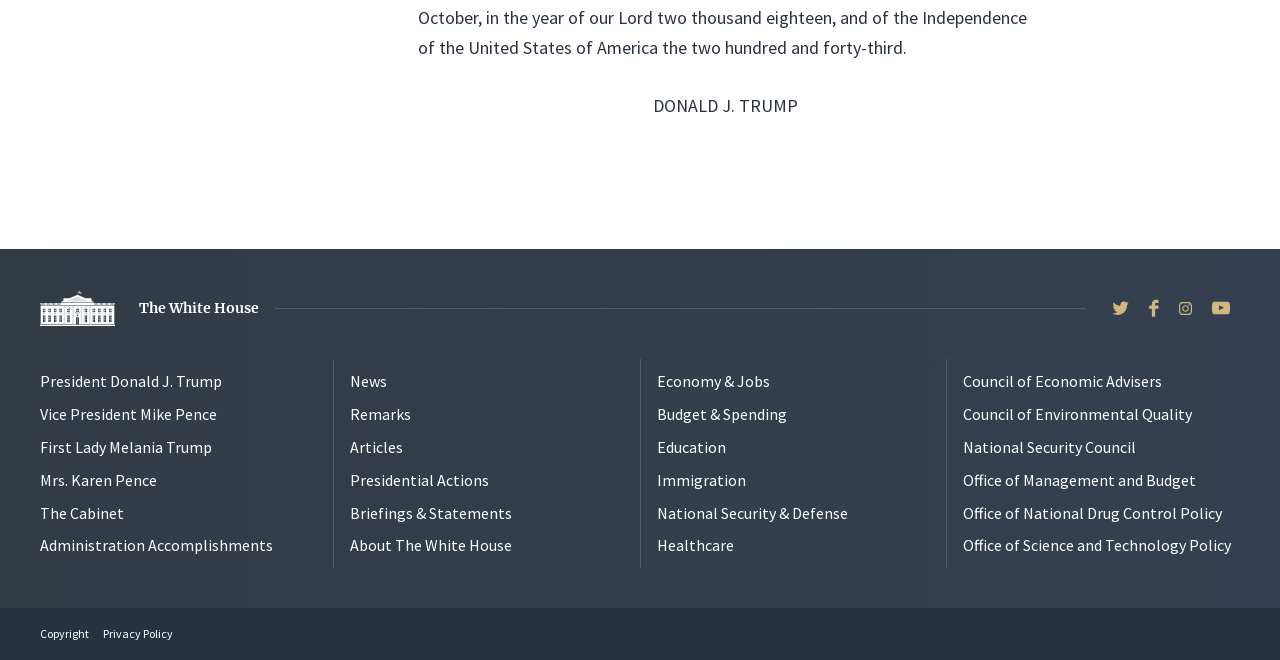Using the information from the screenshot, answer the following question thoroughly:
What is the name of the President?

The name of the President can be found in the link element with the text 'President Donald J. Trump', which is located in the middle-left section of the webpage.